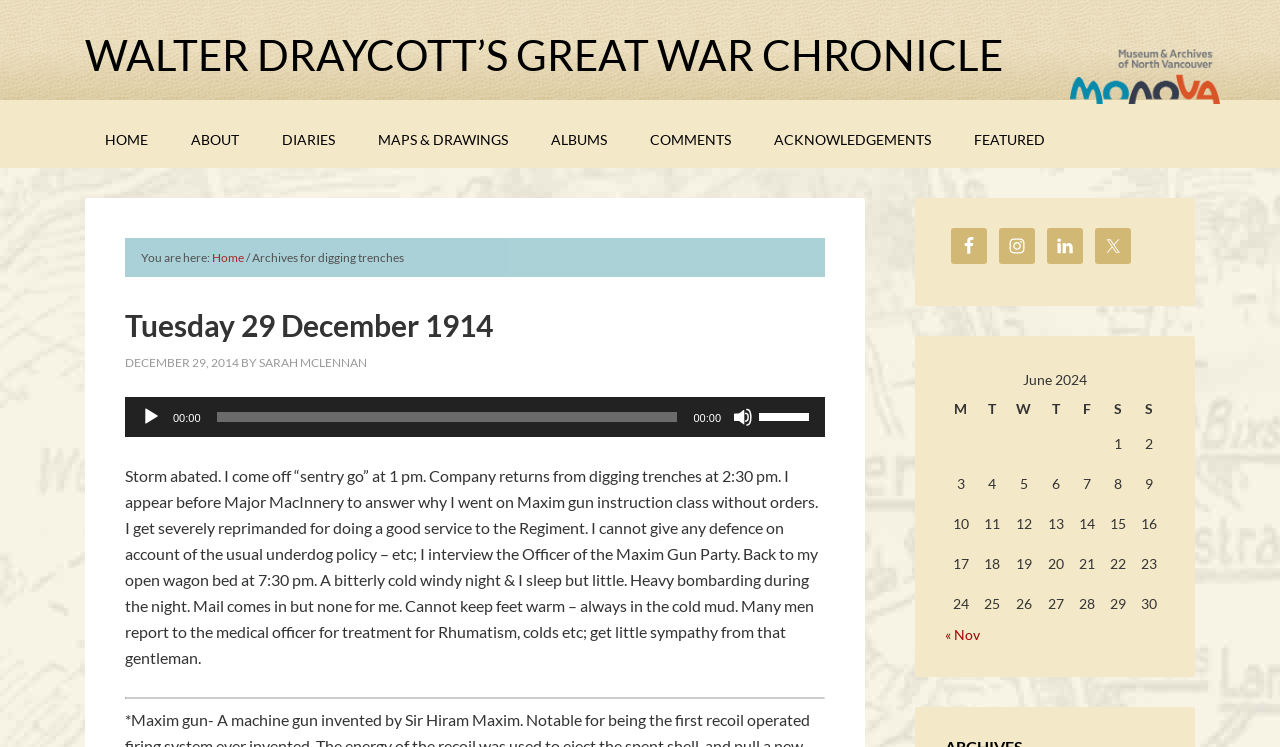What is the purpose of the audio player?
Please use the image to deliver a detailed and complete answer.

The purpose of the audio player is to play audio, as indicated by the button 'Play' and the timer displaying '00:00'.